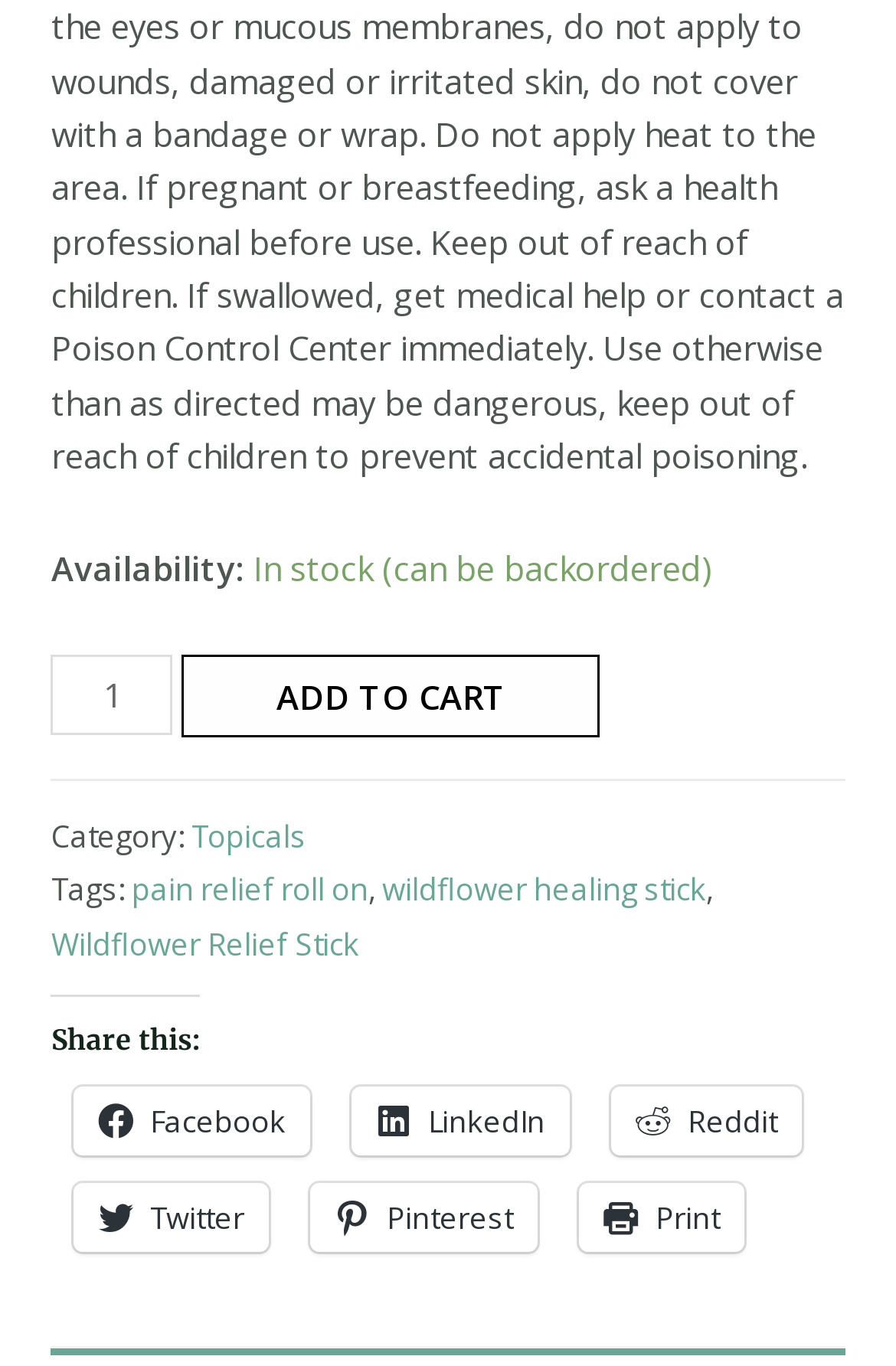Determine the bounding box coordinates of the clickable element to complete this instruction: "Print this page". Provide the coordinates in the format of four float numbers between 0 and 1, [left, top, right, bottom].

[0.647, 0.866, 0.832, 0.916]